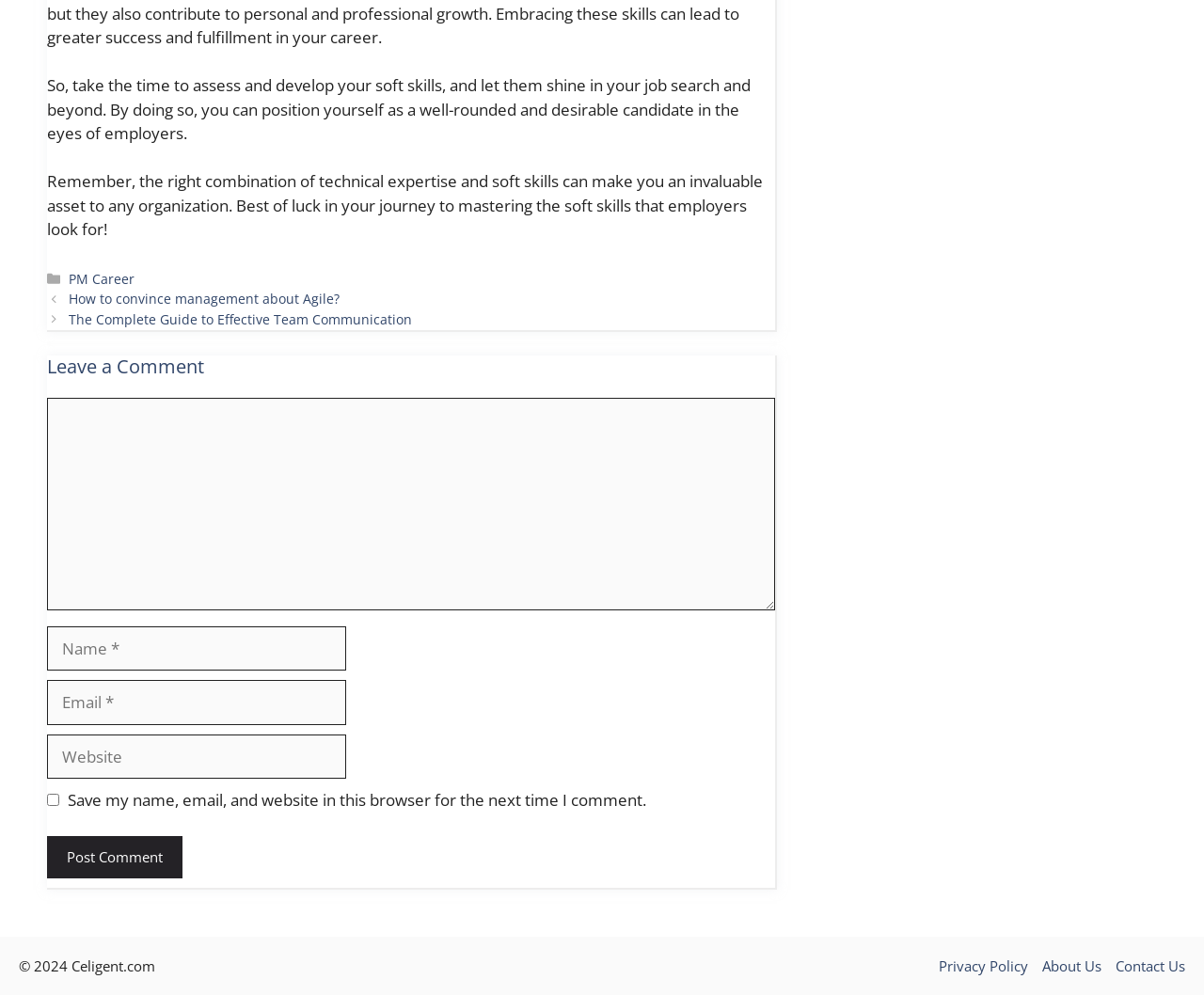What is the category of the post linked by 'PM Career'?
Answer briefly with a single word or phrase based on the image.

PM Career